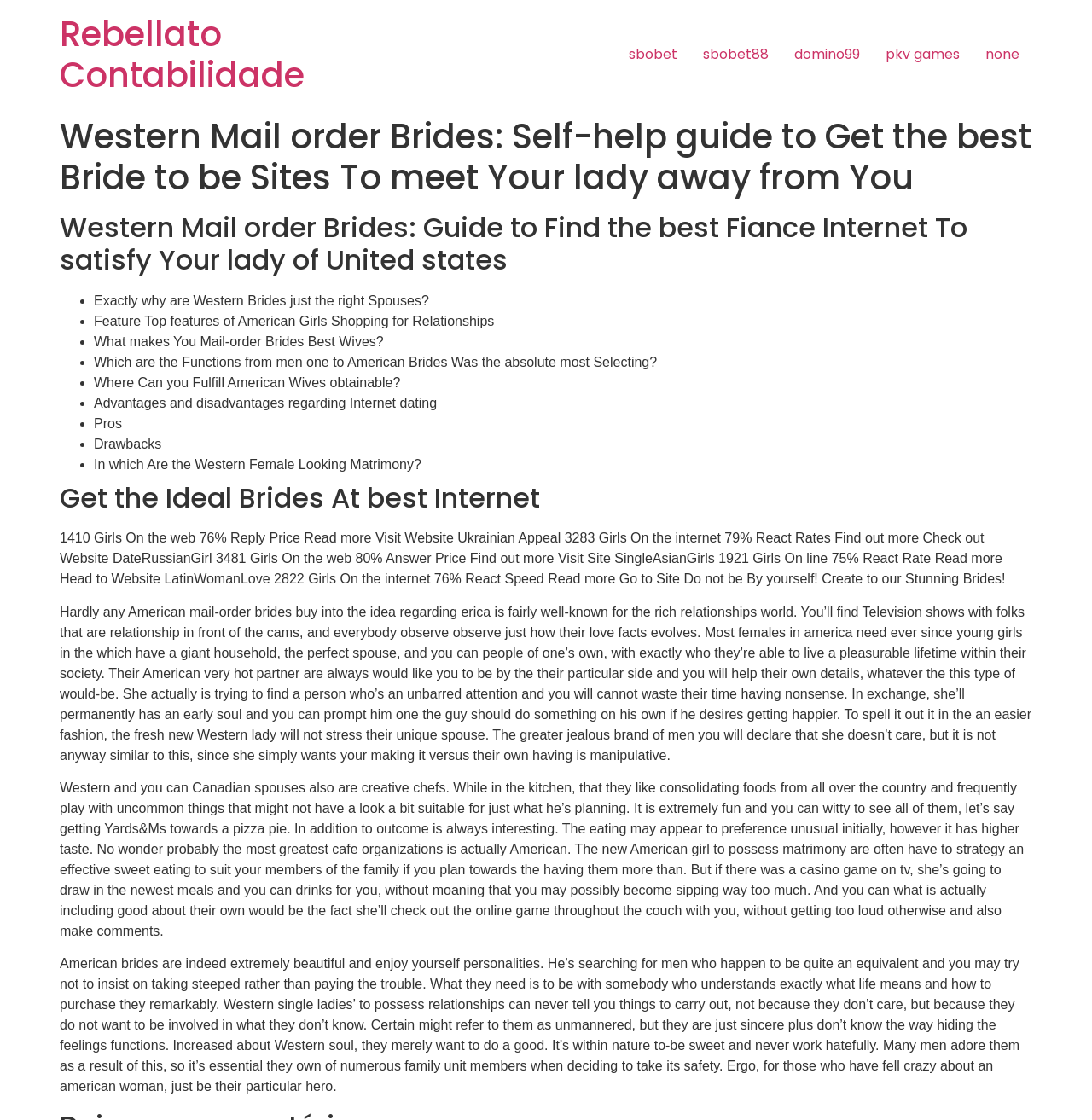What is the main topic of this webpage? Based on the image, give a response in one word or a short phrase.

Western Mail order Brides